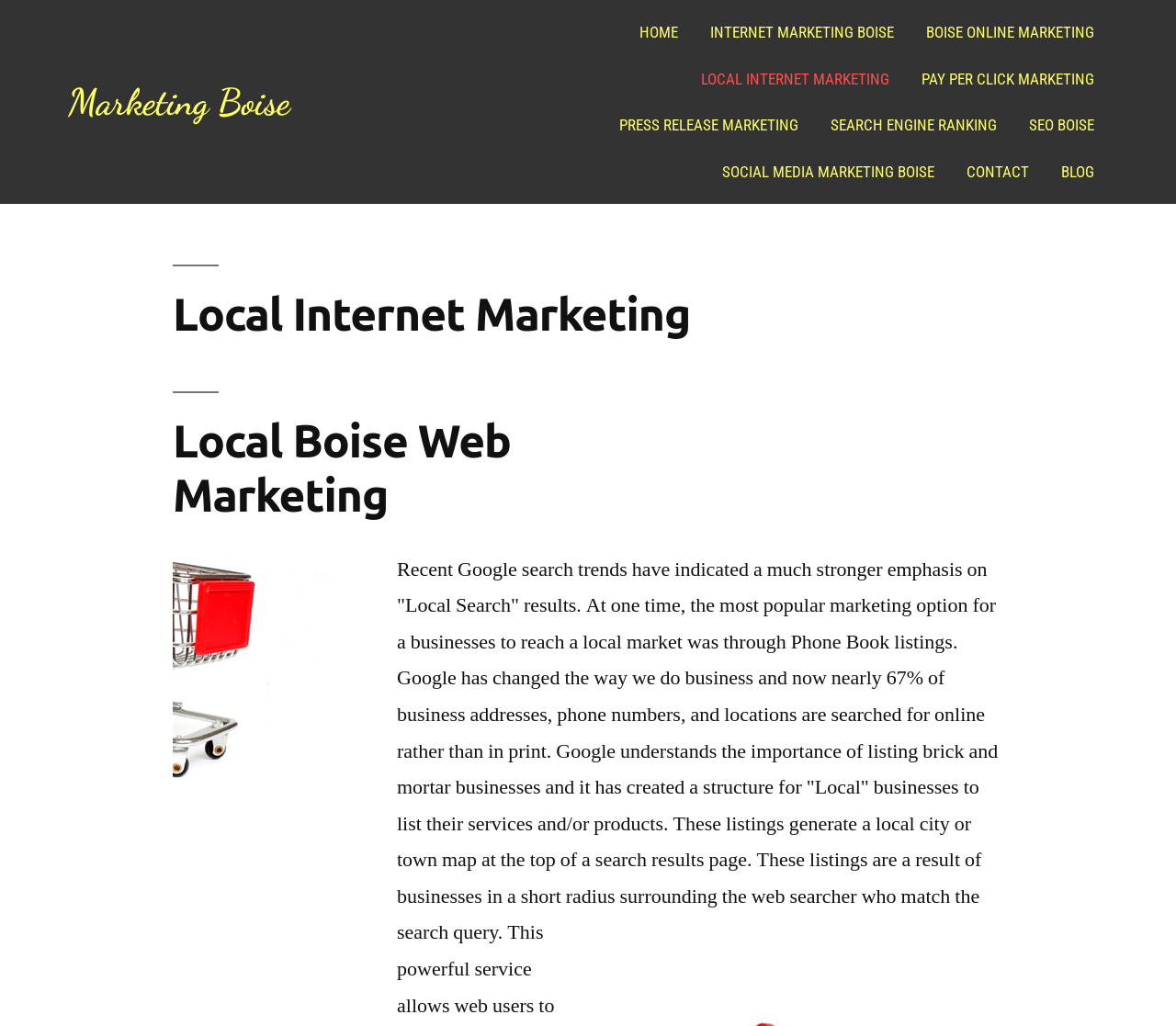Give a one-word or one-phrase response to the question:
How many links are there in the top navigation bar?

5